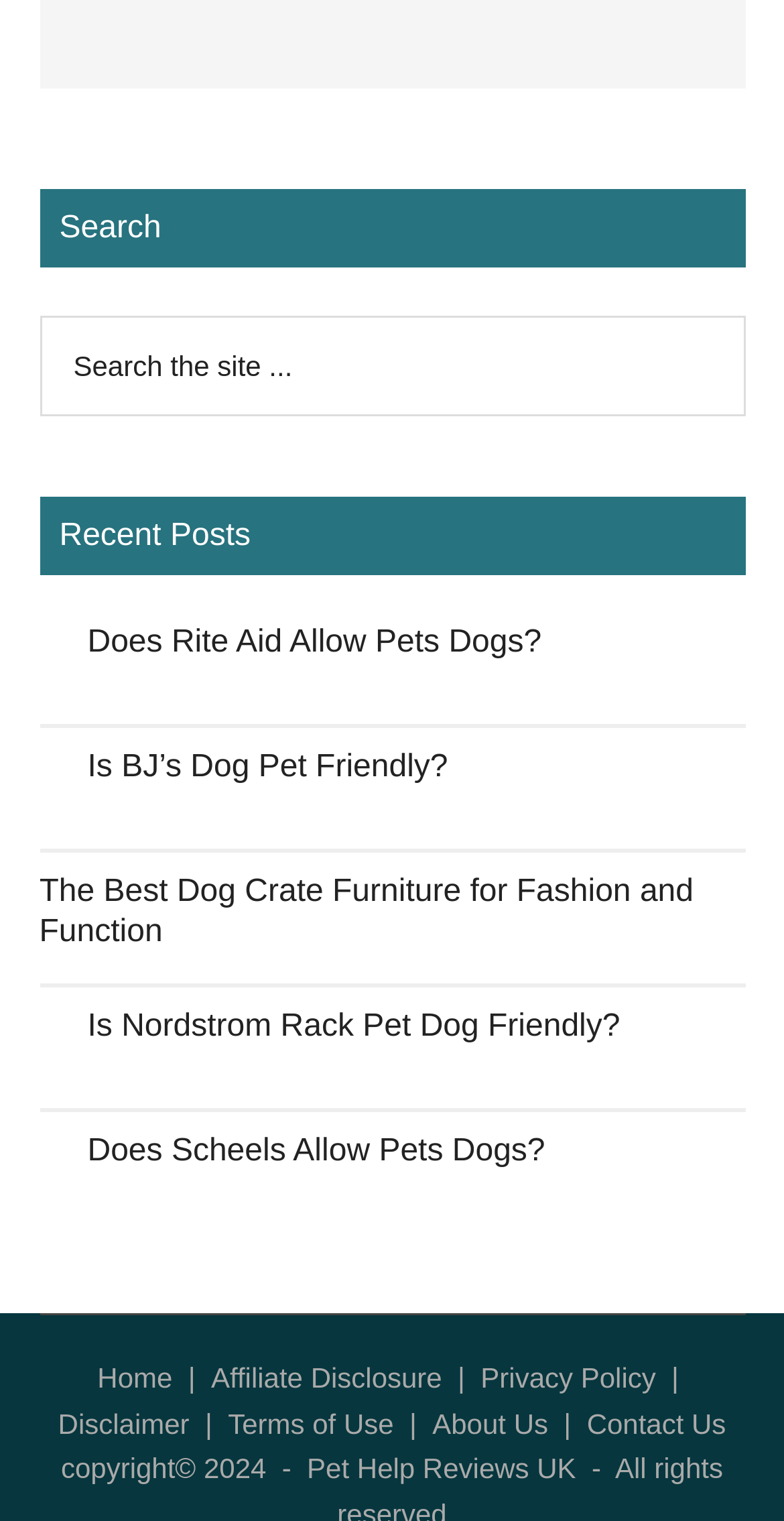Find the bounding box coordinates of the clickable area required to complete the following action: "Check Privacy Policy".

[0.613, 0.895, 0.837, 0.916]